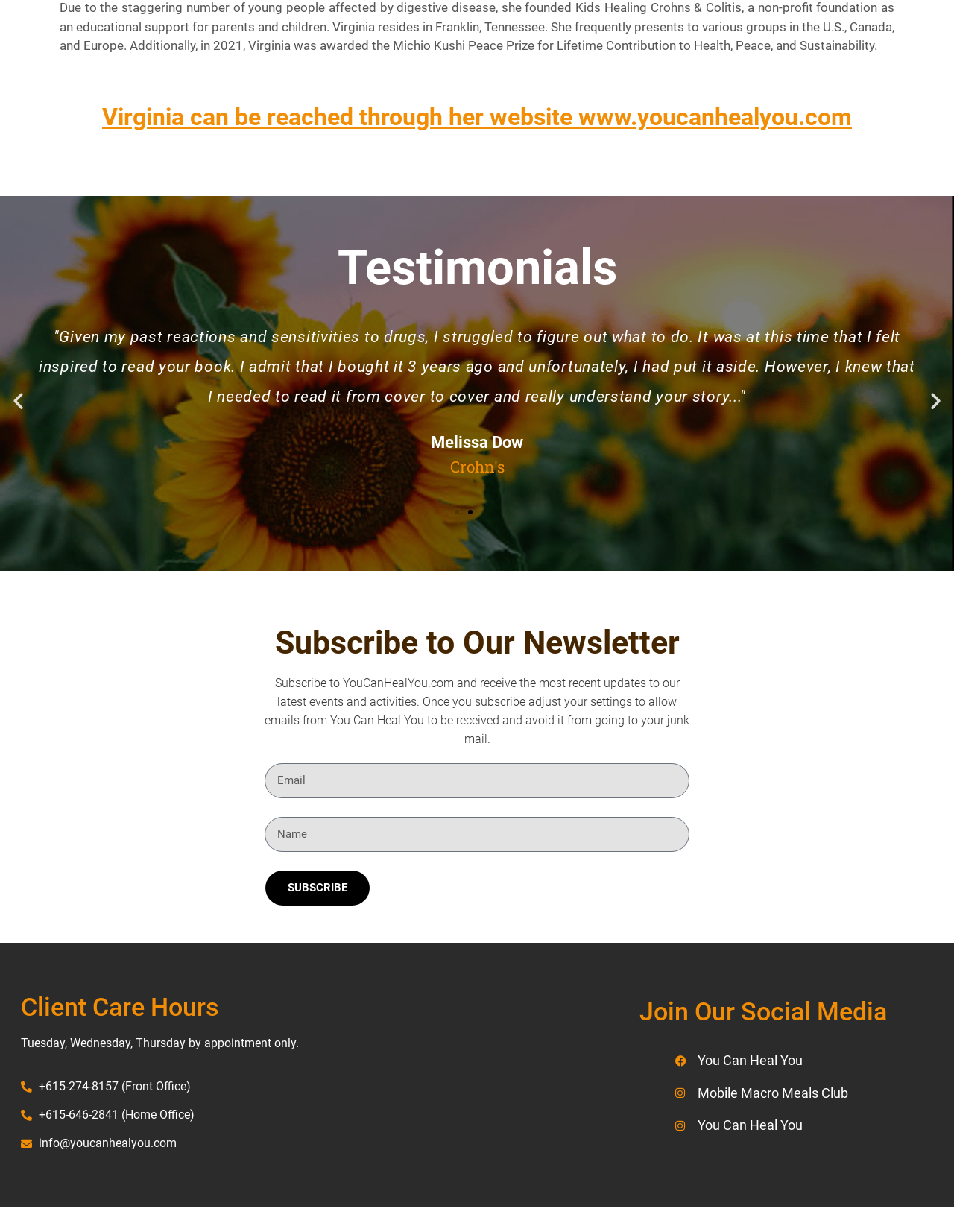Given the webpage screenshot, identify the bounding box of the UI element that matches this description: "subscribe".

[0.278, 0.707, 0.388, 0.735]